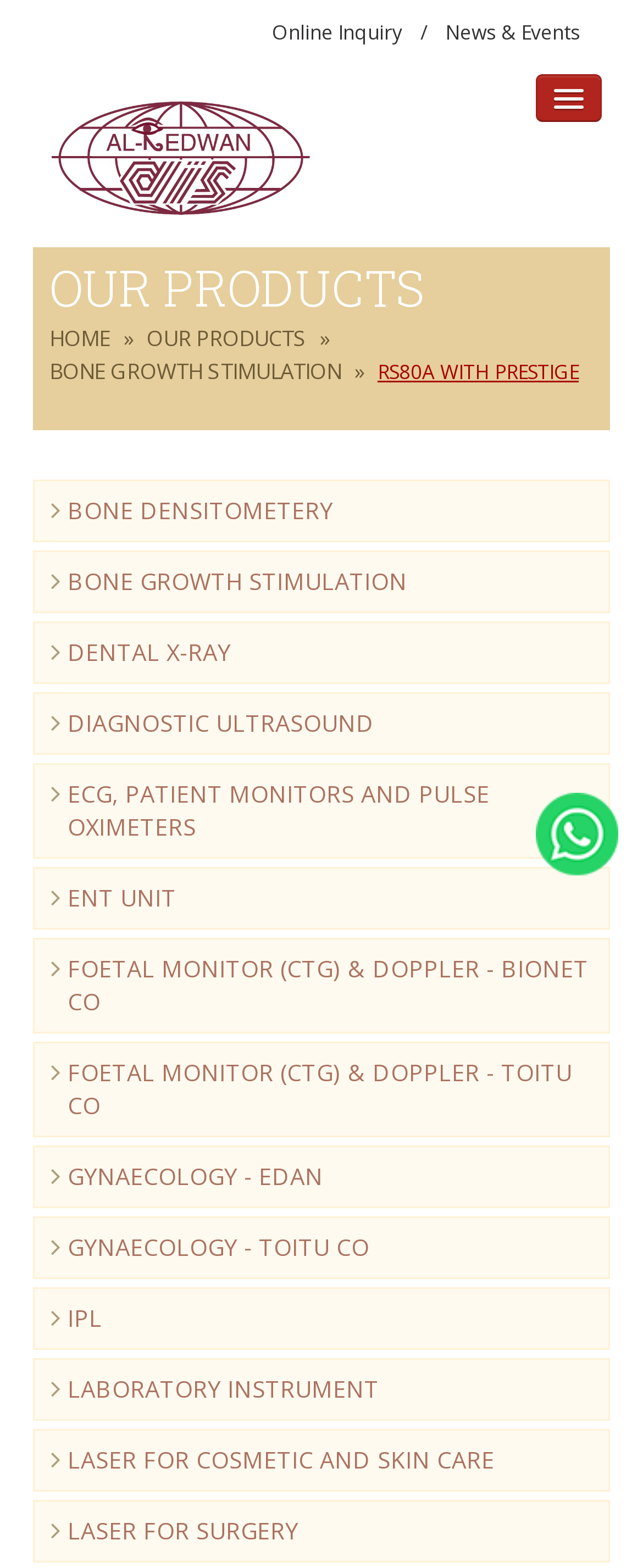Please specify the bounding box coordinates of the clickable region necessary for completing the following instruction: "Explore BONE GROWTH STIMULATION". The coordinates must consist of four float numbers between 0 and 1, i.e., [left, top, right, bottom].

[0.077, 0.227, 0.531, 0.246]